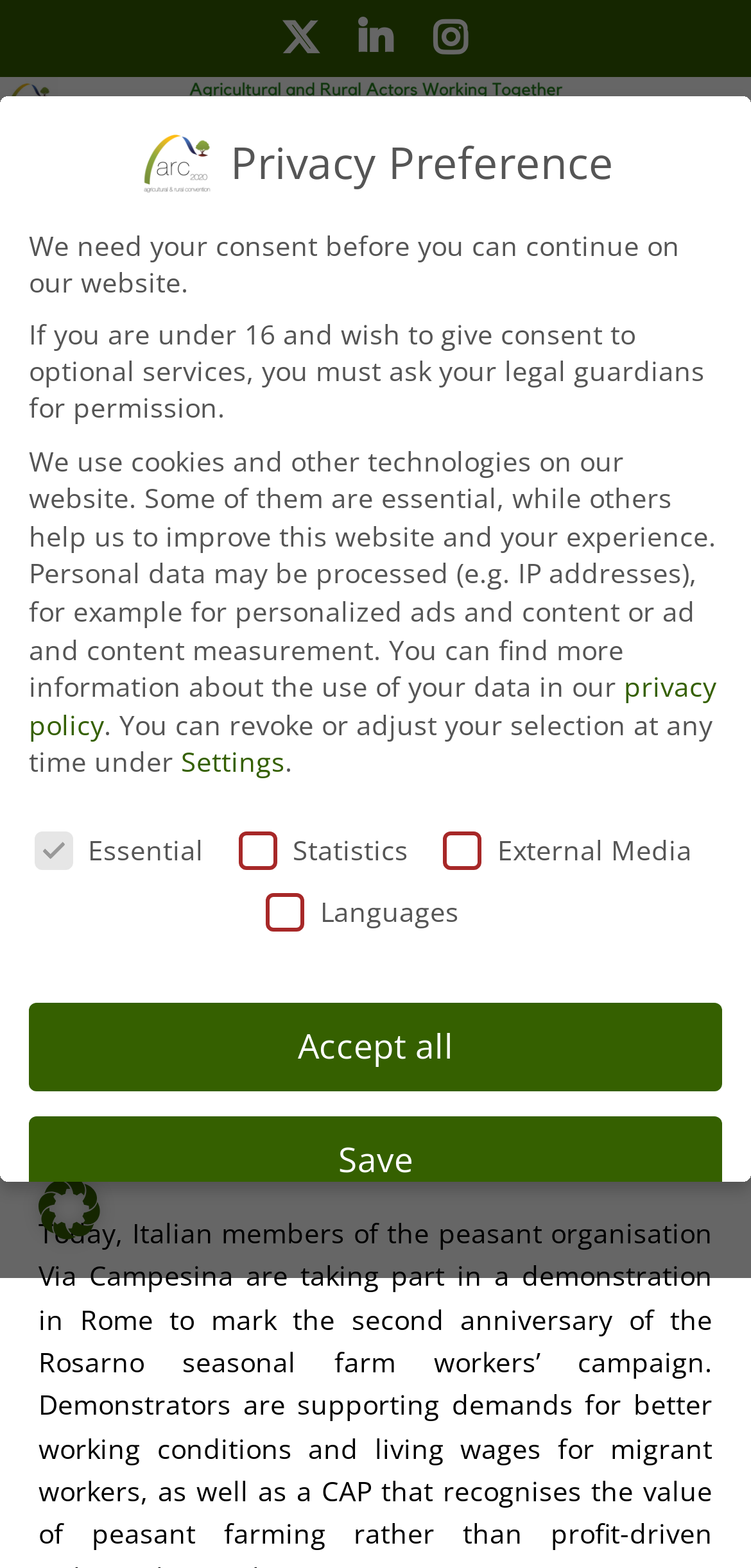Provide the bounding box coordinates of the section that needs to be clicked to accomplish the following instruction: "Search for something."

[0.051, 0.148, 0.603, 0.183]